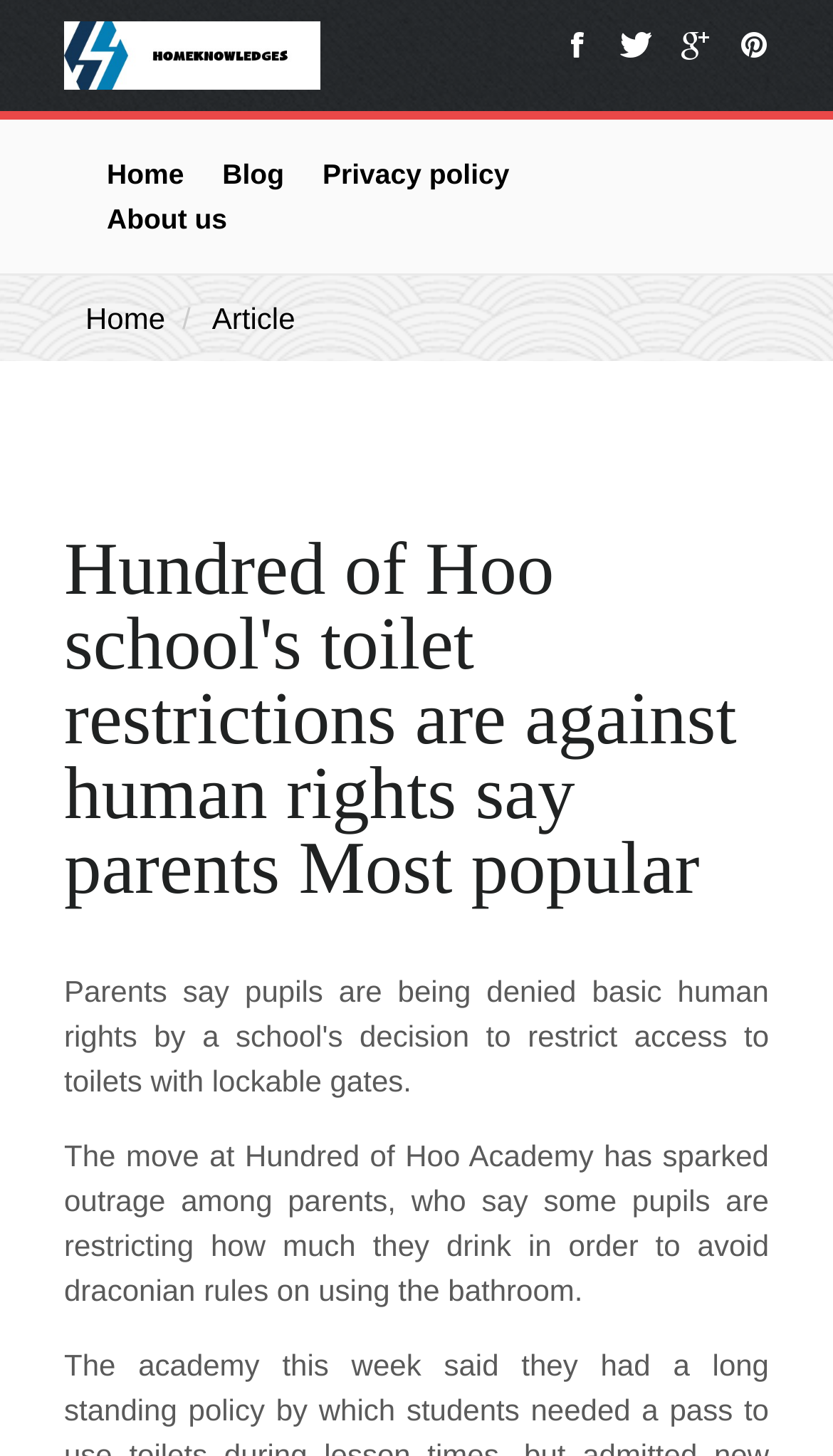Please locate the bounding box coordinates for the element that should be clicked to achieve the following instruction: "view privacy policy". Ensure the coordinates are given as four float numbers between 0 and 1, i.e., [left, top, right, bottom].

[0.367, 0.097, 0.632, 0.142]